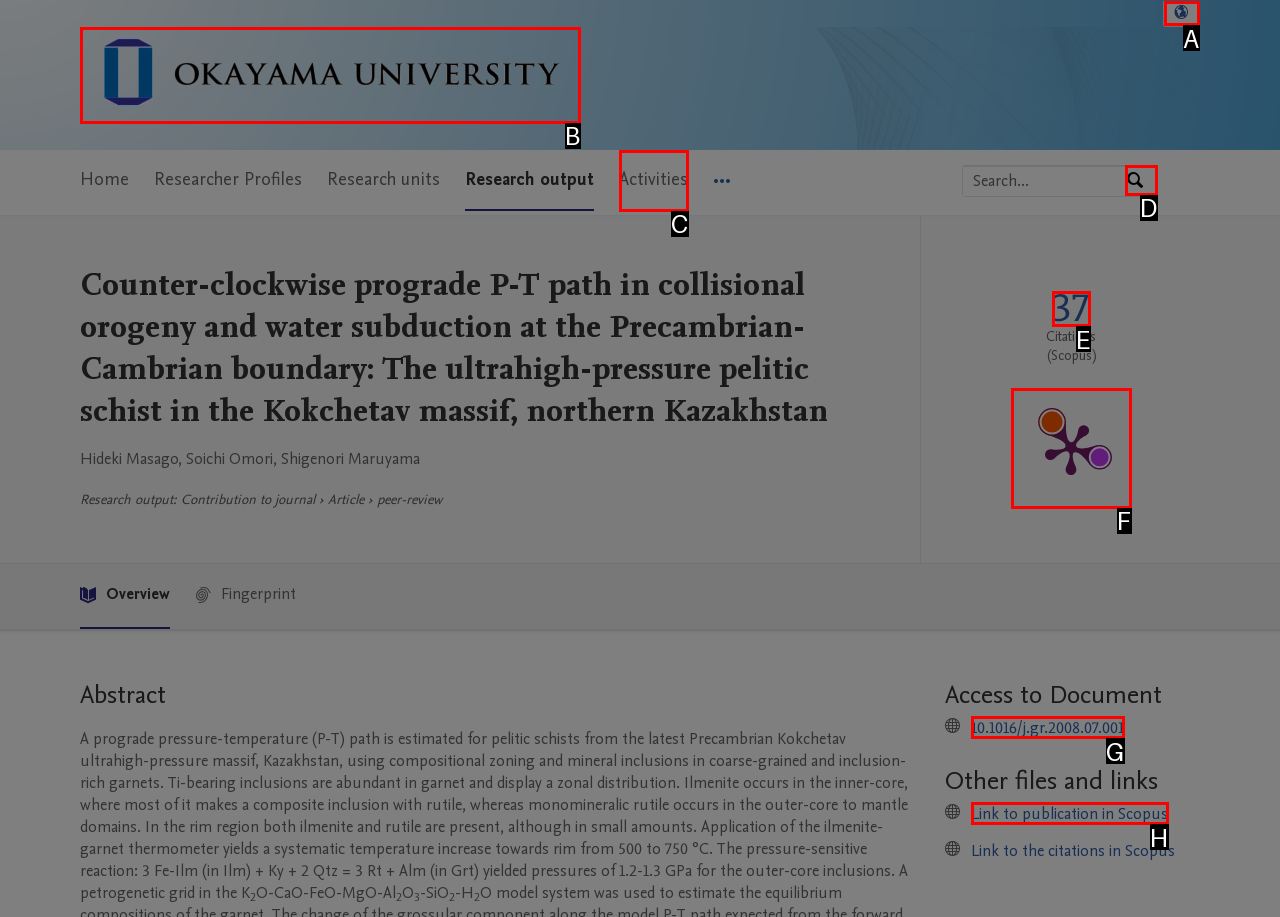Given the description: 10.1016/j.gr.2008.07.001, pick the option that matches best and answer with the corresponding letter directly.

G